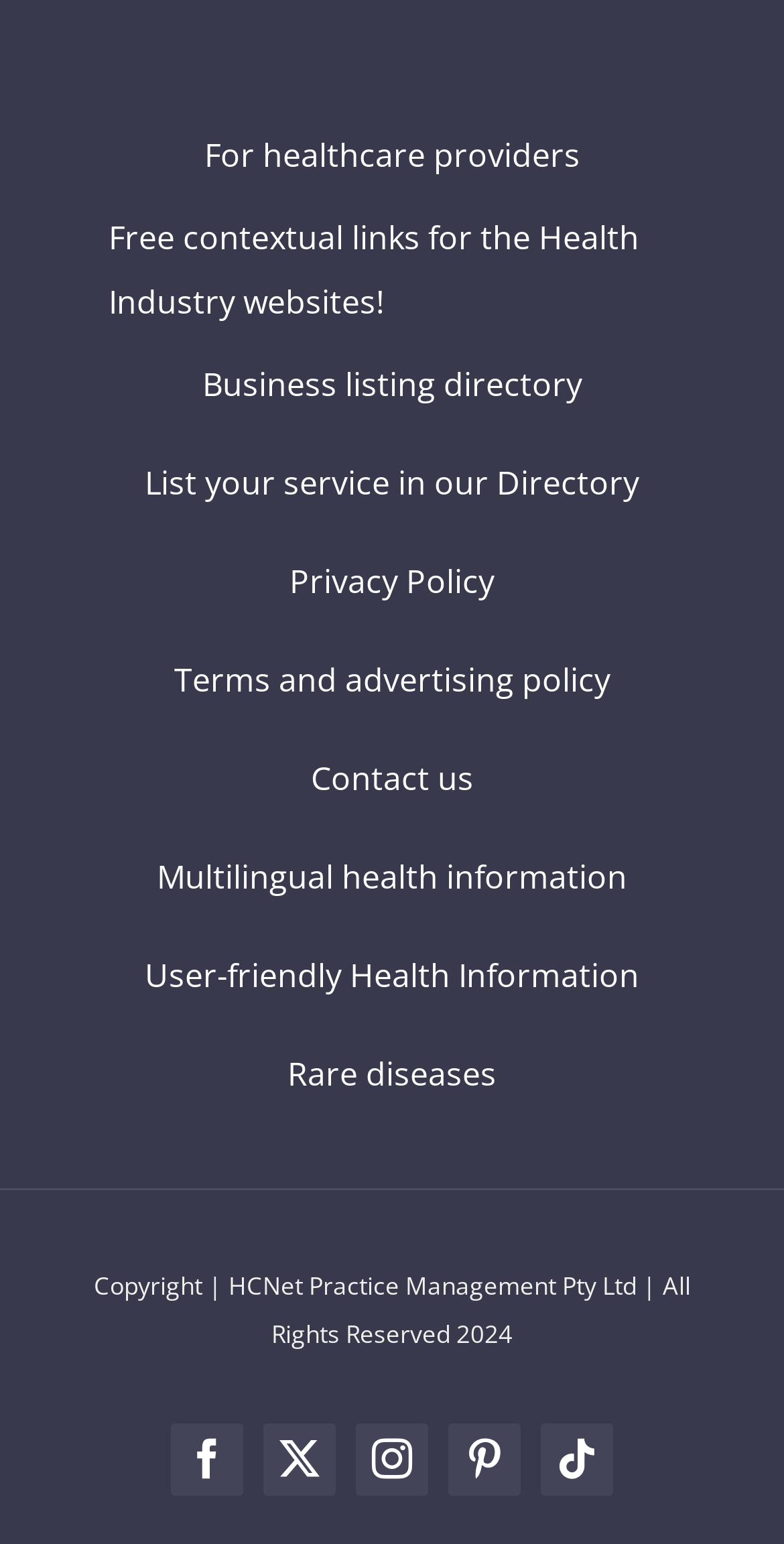Please indicate the bounding box coordinates for the clickable area to complete the following task: "Click on For healthcare providers". The coordinates should be specified as four float numbers between 0 and 1, i.e., [left, top, right, bottom].

[0.077, 0.069, 0.923, 0.132]